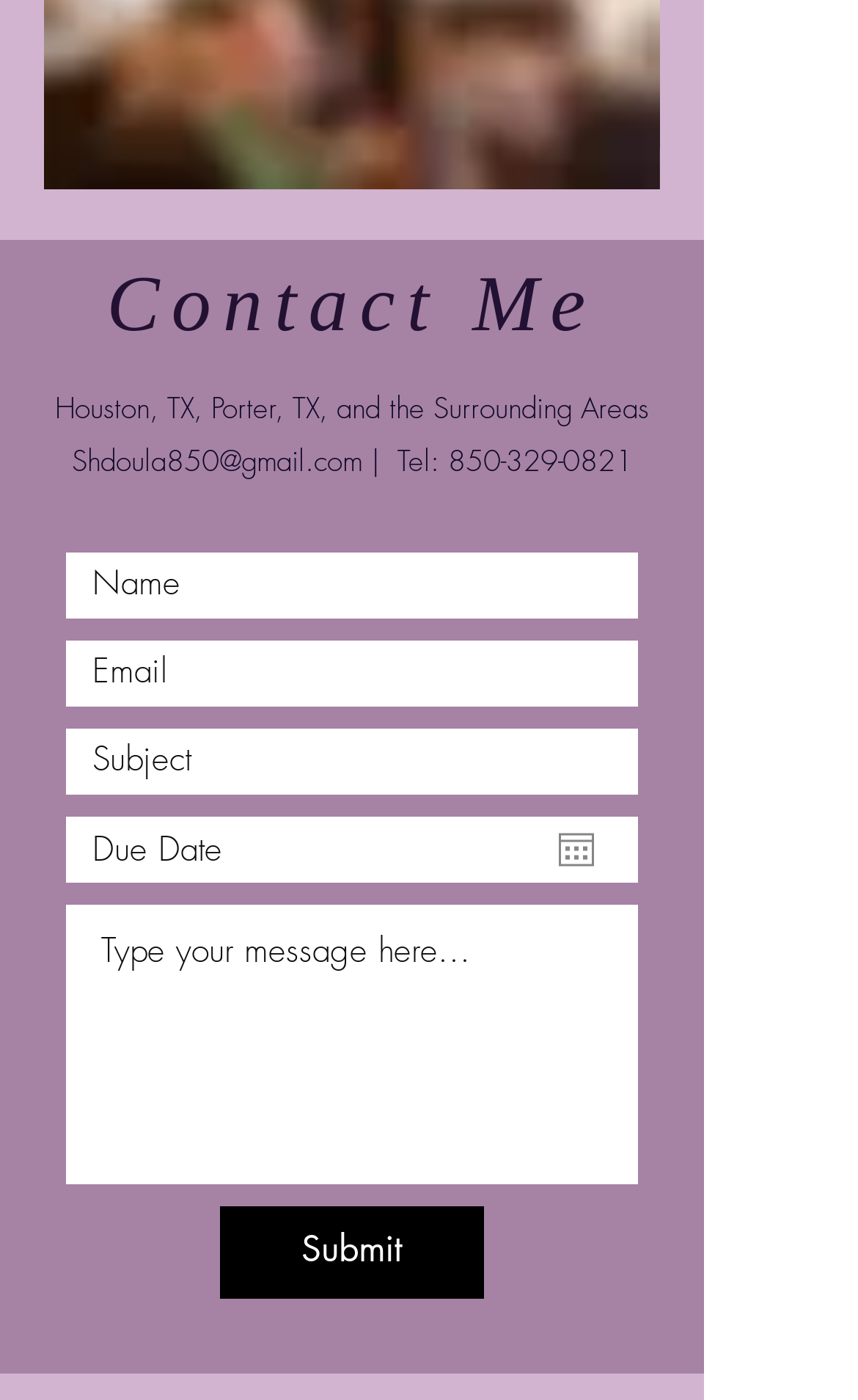How many textboxes are required on the webpage?
Can you provide an in-depth and detailed response to the question?

The webpage has four textboxes: 'Name', 'Email', 'Subject', and an unnamed textbox. The 'Name', 'Email', and the unnamed textbox are required, as indicated by the 'required: True' attribute.